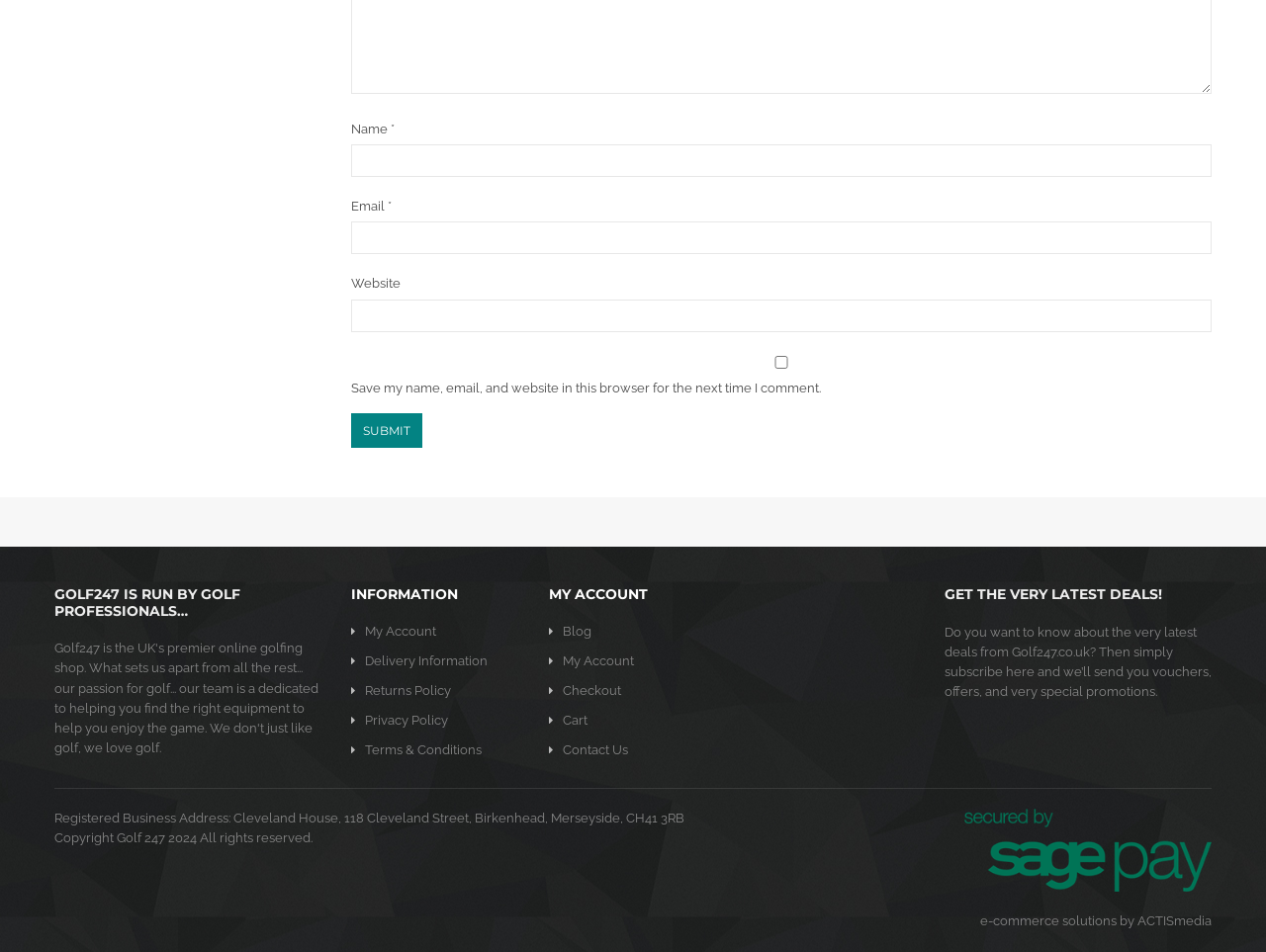Answer the following in one word or a short phrase: 
What is the purpose of the 'Submit' button?

Submit comment